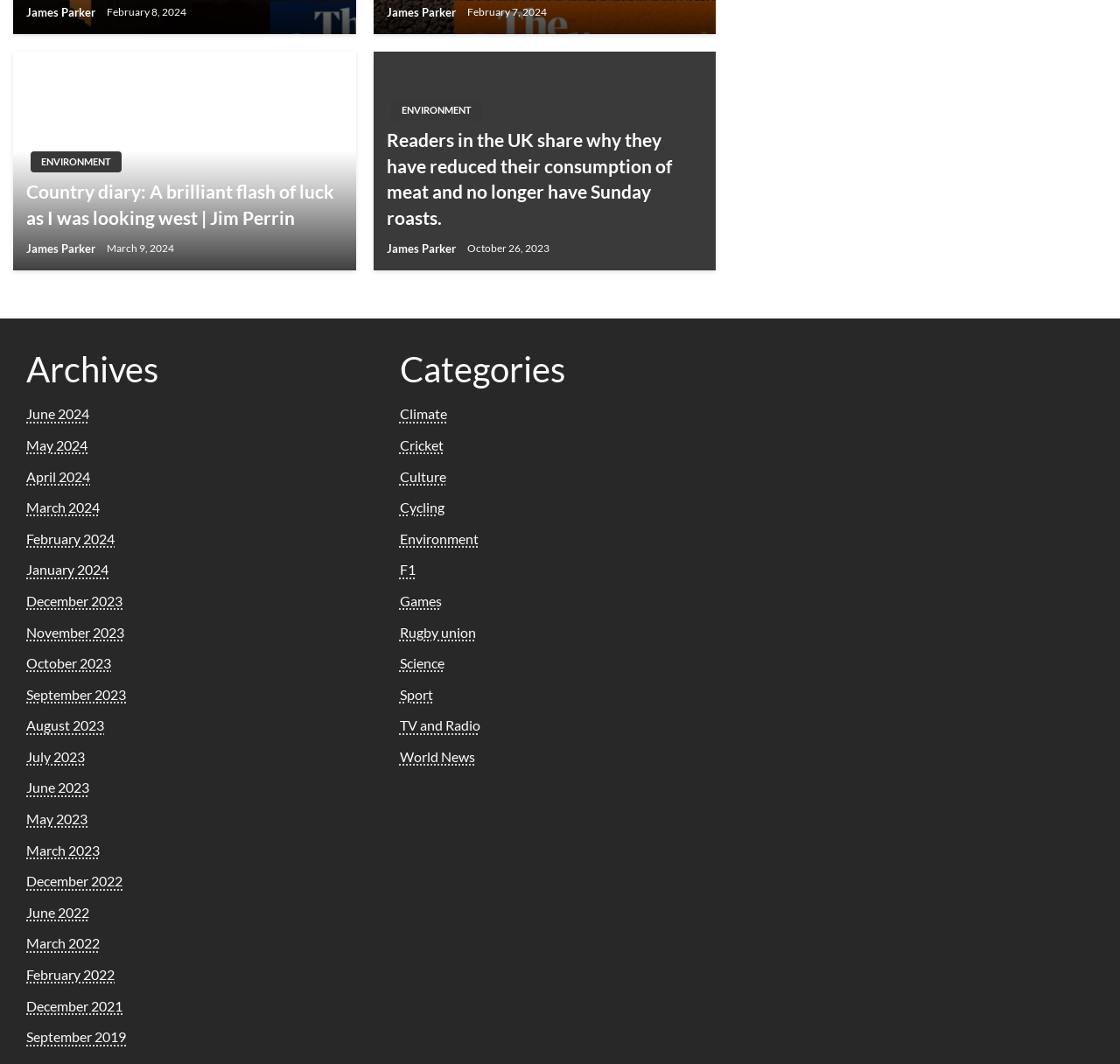Use a single word or phrase to answer this question: 
What is the author of the article 'Country diary: A brilliant flash of luck as I was looking west | Jim Perrin'?

Jim Perrin